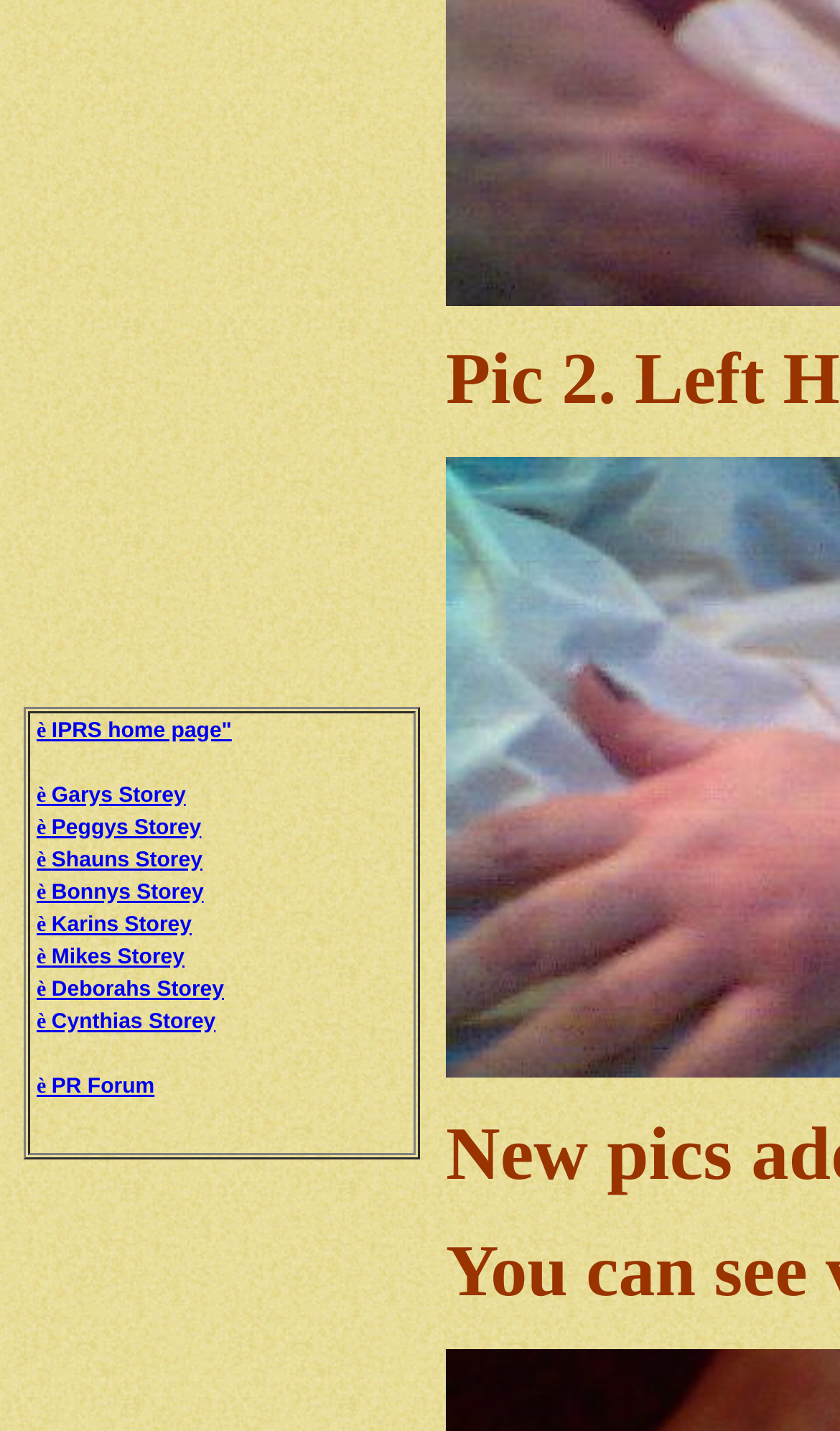Determine the bounding box coordinates of the section I need to click to execute the following instruction: "view Garys Storey". Provide the coordinates as four float numbers between 0 and 1, i.e., [left, top, right, bottom].

[0.044, 0.54, 0.221, 0.566]